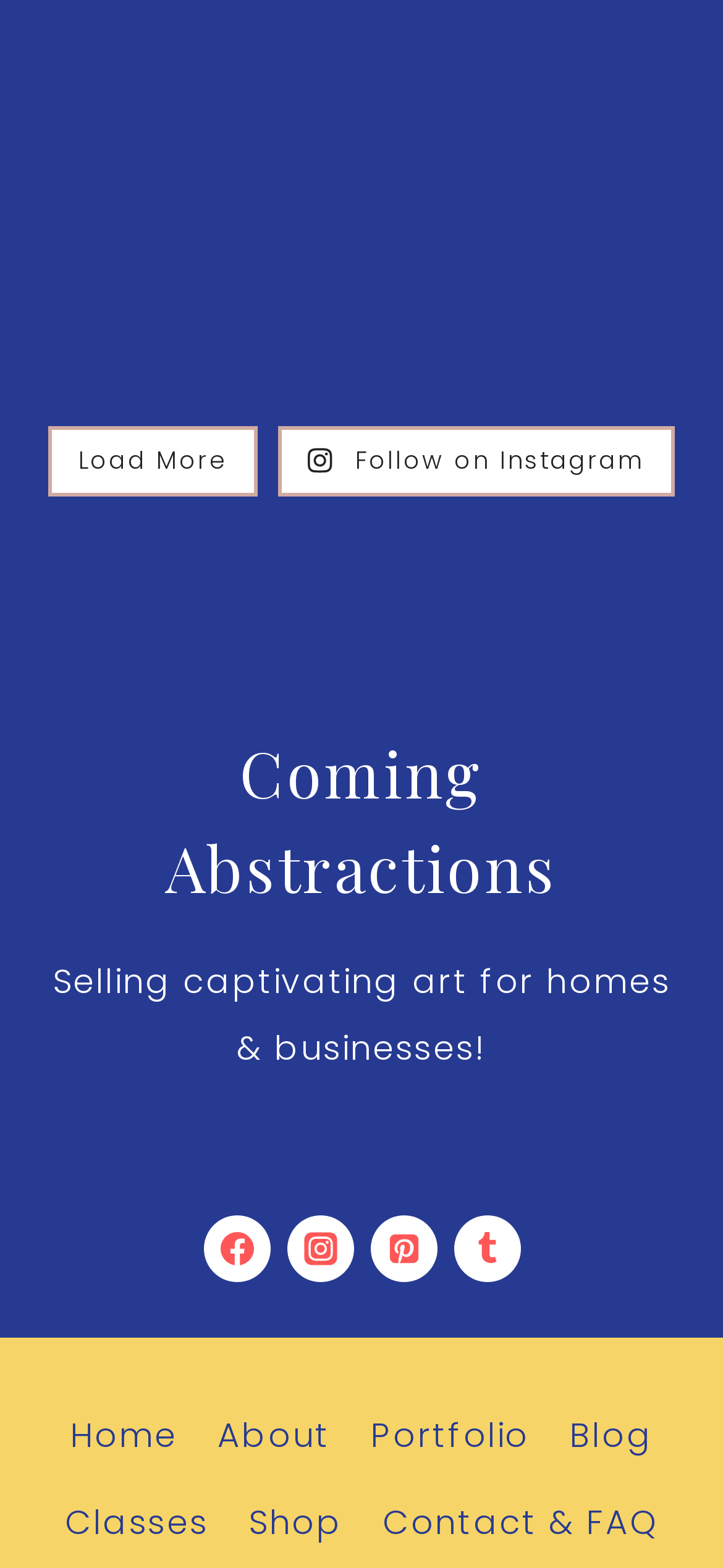Please determine the bounding box coordinates of the area that needs to be clicked to complete this task: 'Visit shop'. The coordinates must be four float numbers between 0 and 1, formatted as [left, top, right, bottom].

[0.316, 0.944, 0.502, 0.999]